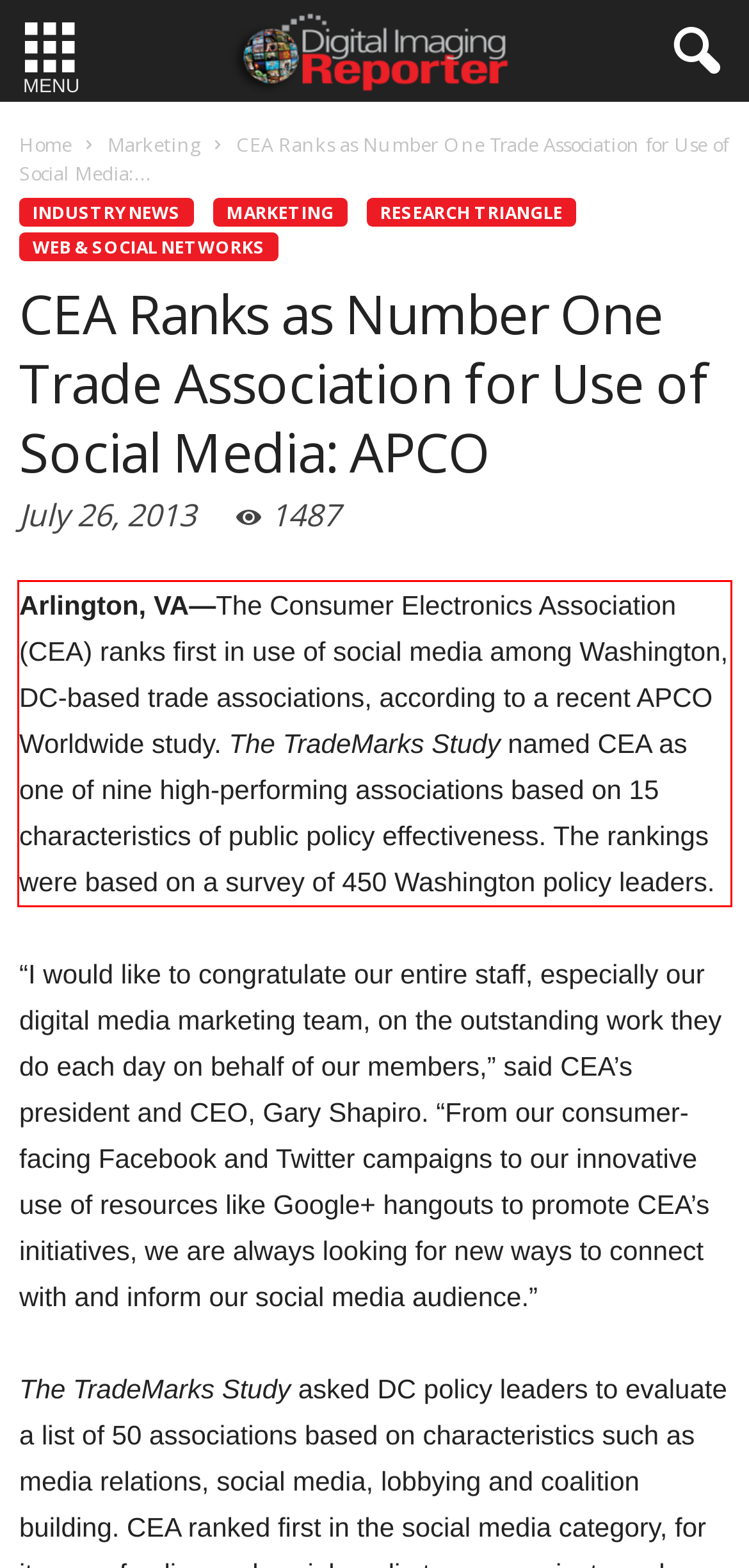Given the screenshot of a webpage, identify the red rectangle bounding box and recognize the text content inside it, generating the extracted text.

Arlington, VA—The Consumer Electronics Association (CEA) ranks first in use of social media among Washington, DC-based trade associations, according to a recent APCO Worldwide study. The TradeMarks Study named CEA as one of nine high-performing associations based on 15 characteristics of public policy effectiveness. The rankings were based on a survey of 450 Washington policy leaders.